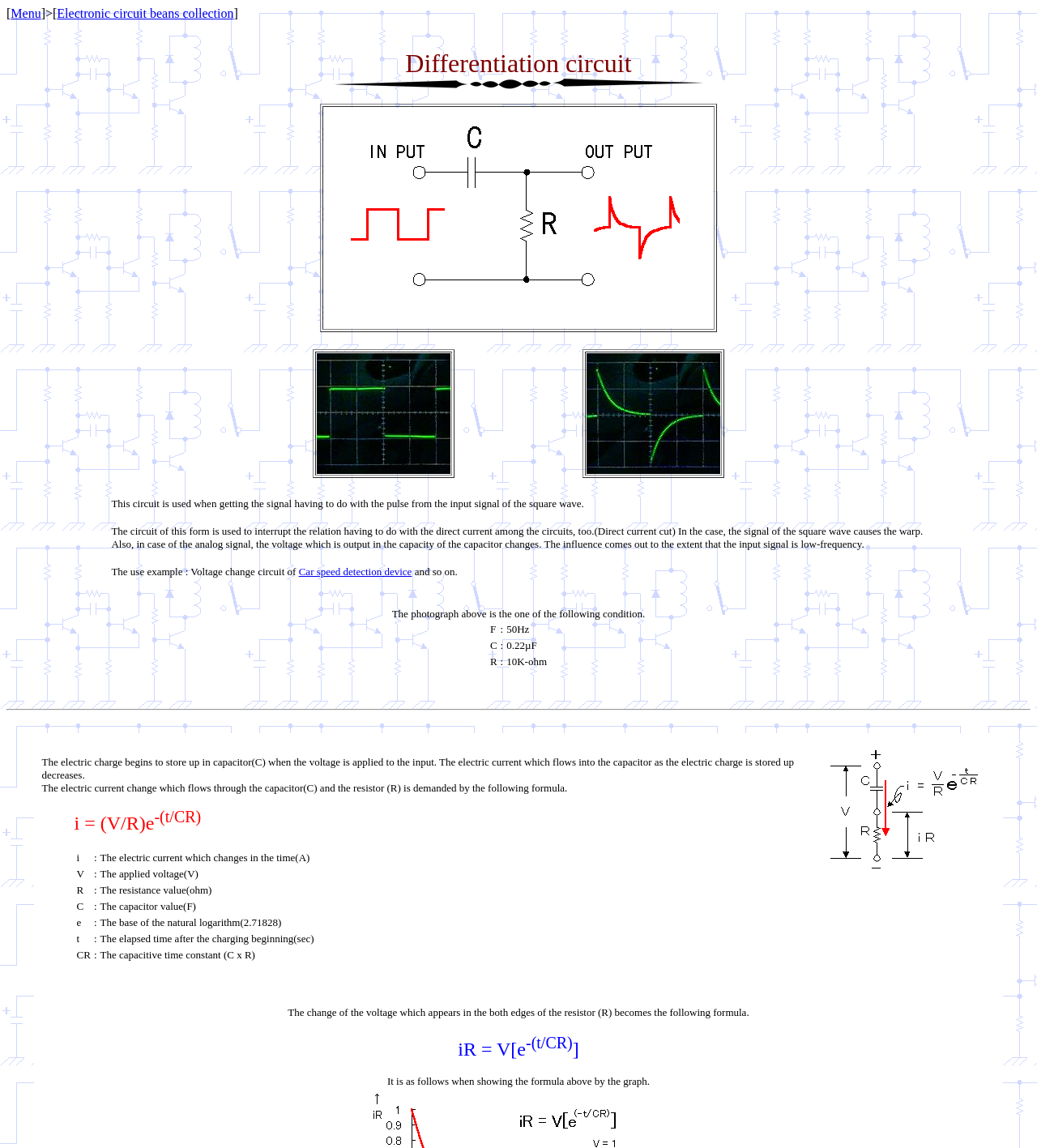Please determine the bounding box coordinates for the UI element described as: "Car speed detection device".

[0.288, 0.491, 0.397, 0.503]